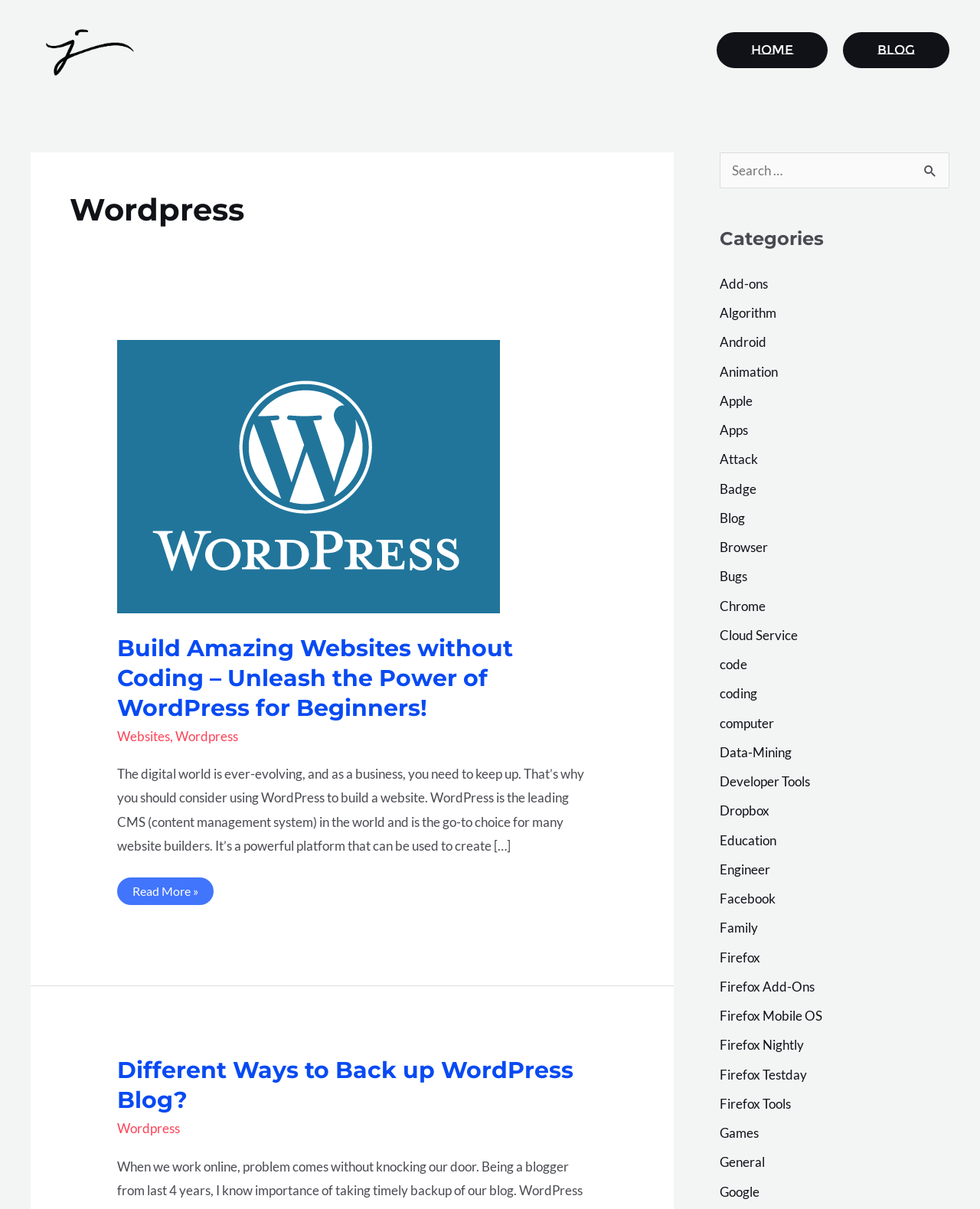Can you show the bounding box coordinates of the region to click on to complete the task described in the instruction: "Read more about 'Build Amazing Websites without Coding – Unleash the Power of WordPress for Beginners!' "?

[0.12, 0.726, 0.218, 0.749]